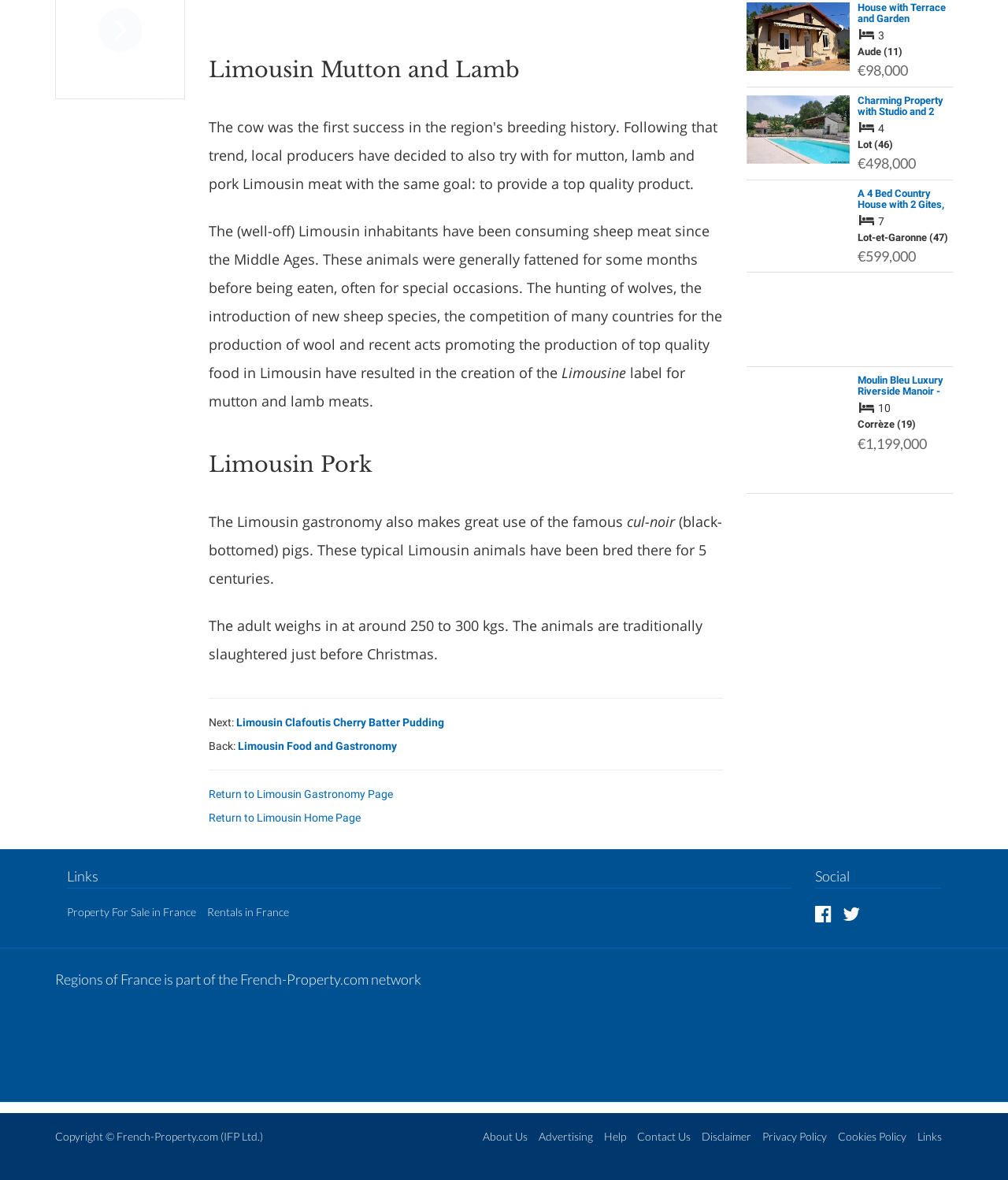Identify the bounding box coordinates of the element to click to follow this instruction: 'Click on the link to return to Limousin Food and Gastronomy'. Ensure the coordinates are four float values between 0 and 1, provided as [left, top, right, bottom].

[0.236, 0.627, 0.394, 0.638]